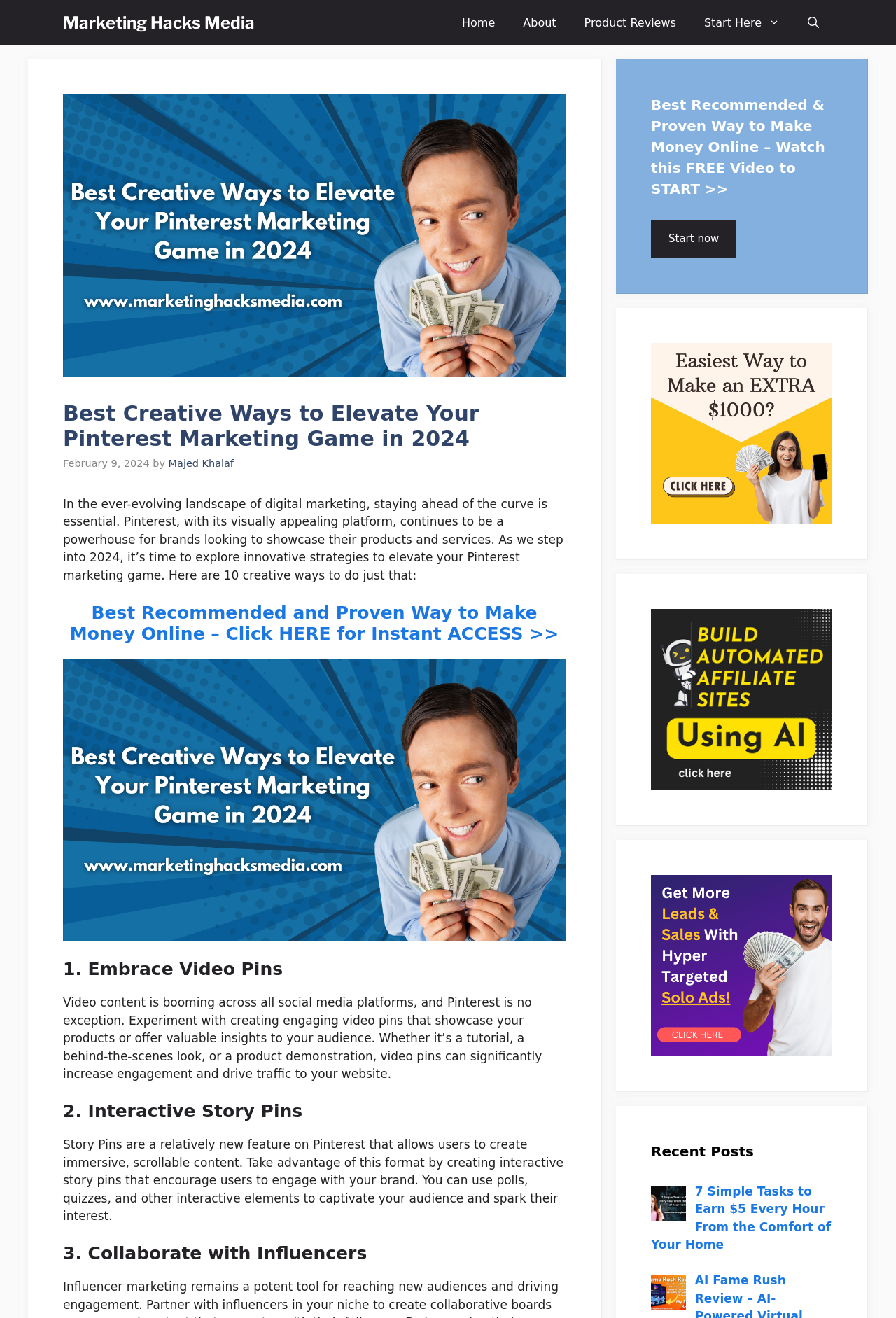Please locate the bounding box coordinates of the element that should be clicked to complete the given instruction: "Learn about the best recommended way to make money online".

[0.078, 0.457, 0.624, 0.488]